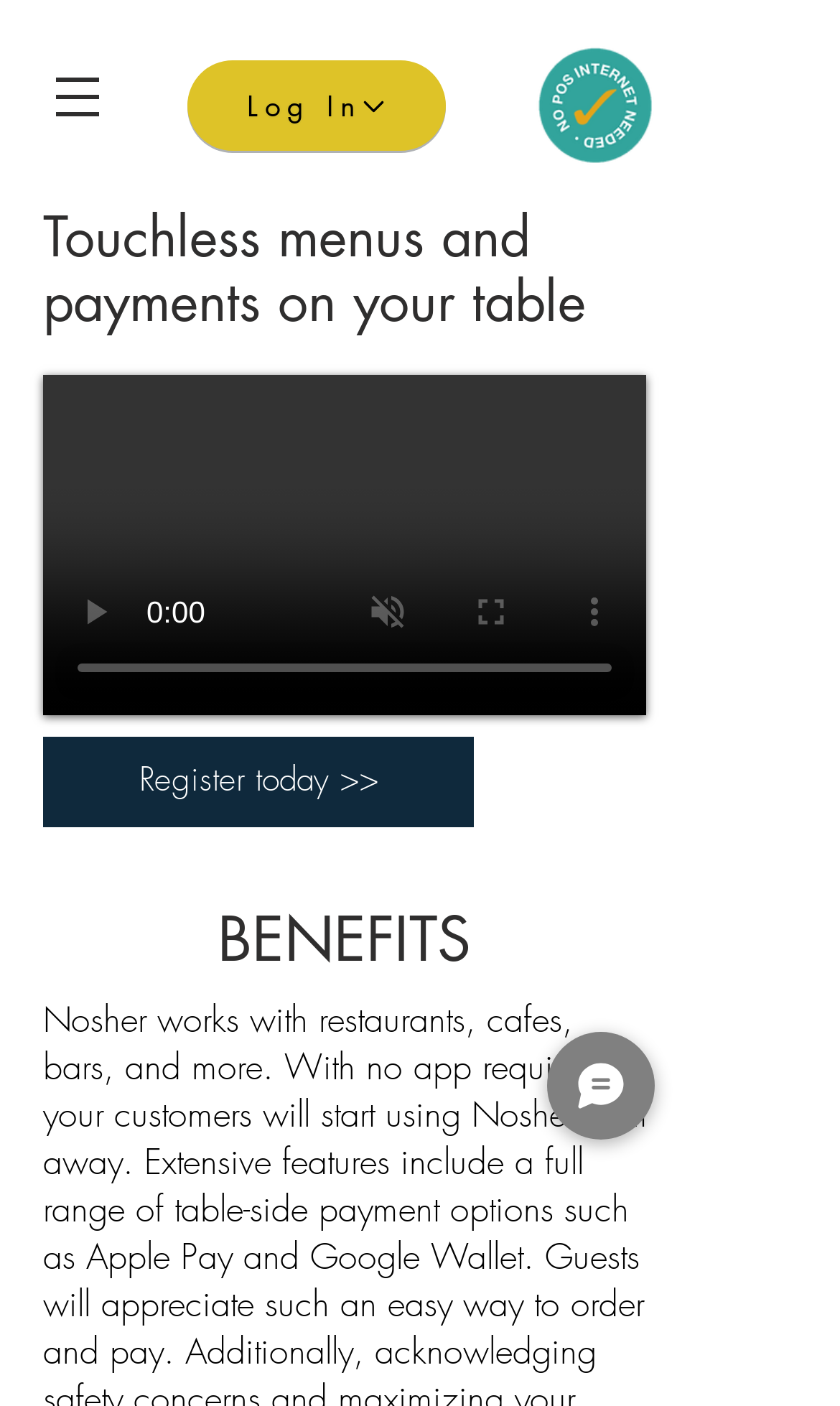Create a detailed description of the webpage's content and layout.

The webpage is about Nosher, a provider of contactless restaurant solutions. At the top left, there is a navigation menu with a button that has a popup menu. Next to it, there is a heading that reads "Nosher". On the top right, there is a link to "Log In". 

Below the navigation menu, there is a heading that reads "Touchless menus and payments on your table". Underneath this heading, there is a link to "Register today >>" and a canvas element that takes up most of the width. There are also several buttons, including a play button, an unmute button, an enter full screen button, and a show more media controls button, all of which are disabled. Additionally, there is a video time scrubber slider that is also disabled.

On the right side of the page, there is an image with the filename "hhhh.png". Below the canvas element, there is a heading that reads "BENEFITS". Underneath this heading, there are three blocks of static text that describe the benefits of using Nosher, including its compatibility with various types of restaurants and its features such as table-side payment options. 

At the bottom right, there is a button that reads "Chat" with an image next to it.